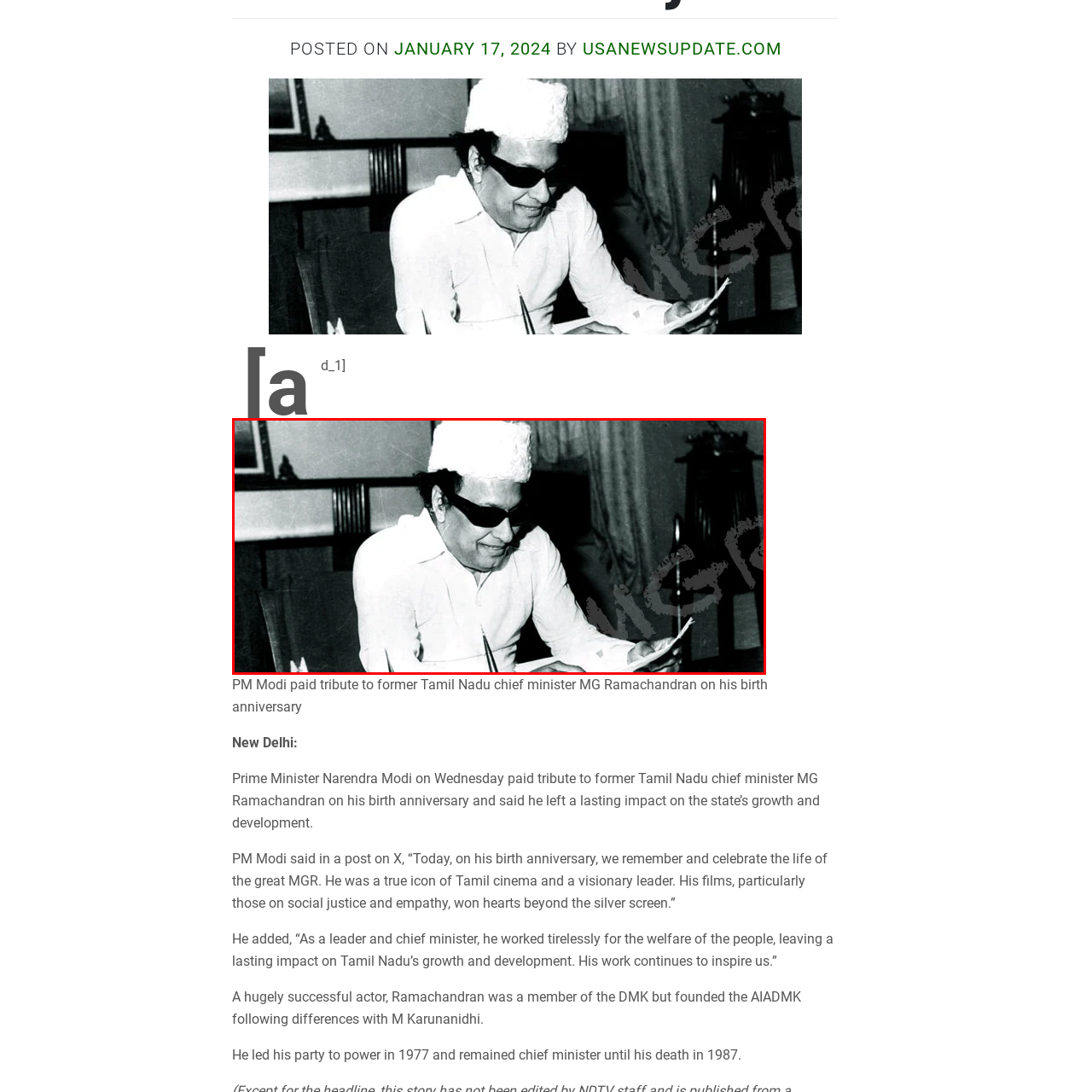Focus on the image surrounded by the red bounding box, please answer the following question using a single word or phrase: What is the significance of the backdrop?

formal setting